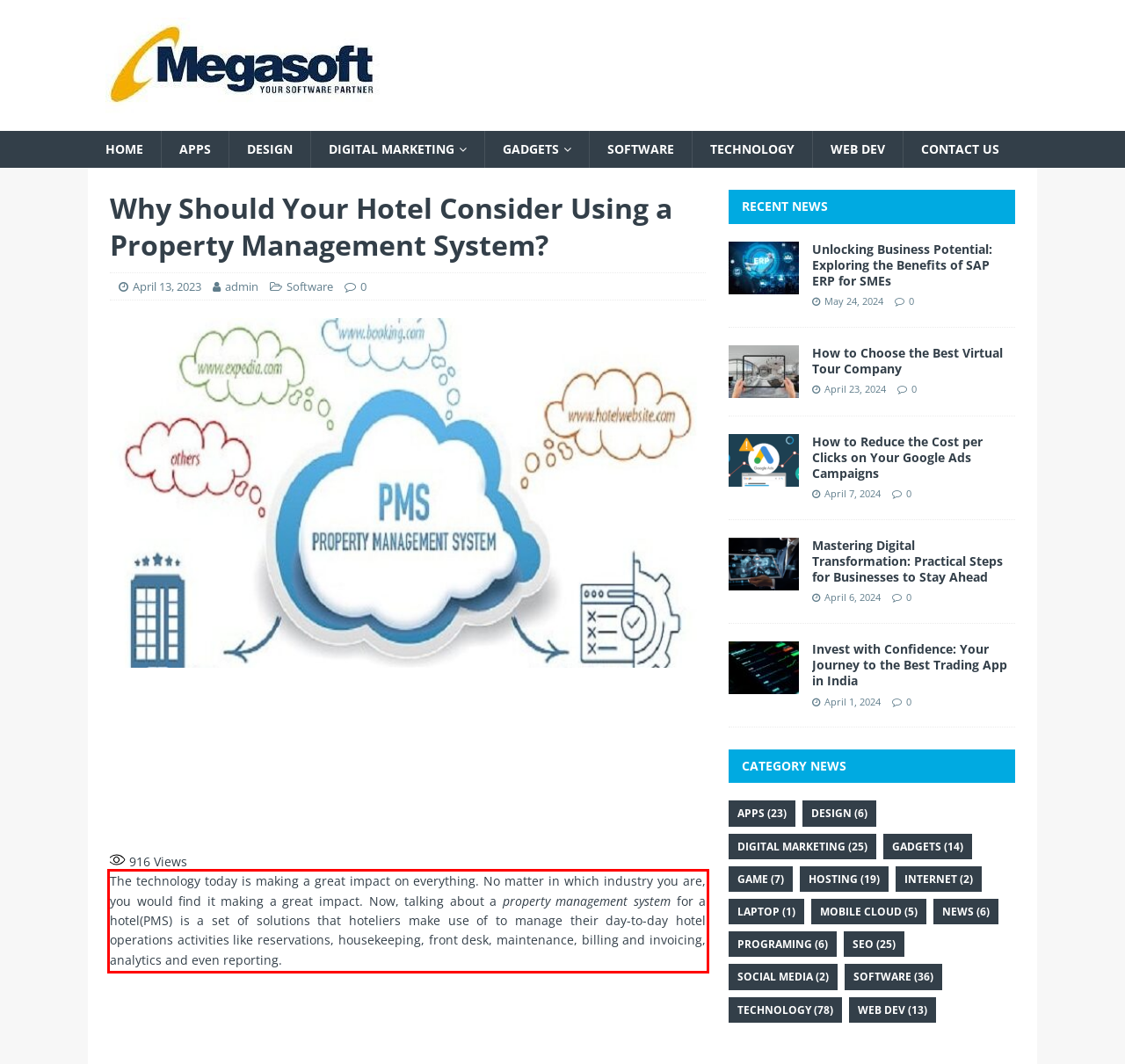You are given a webpage screenshot with a red bounding box around a UI element. Extract and generate the text inside this red bounding box.

The technology today is making a great impact on everything. No matter in which industry you are, you would find it making a great impact. Now, talking about a property management system for a hotel(PMS) is a set of solutions that hoteliers make use of to manage their day-to-day hotel operations activities like reservations, housekeeping, front desk, maintenance, billing and invoicing, analytics and even reporting.